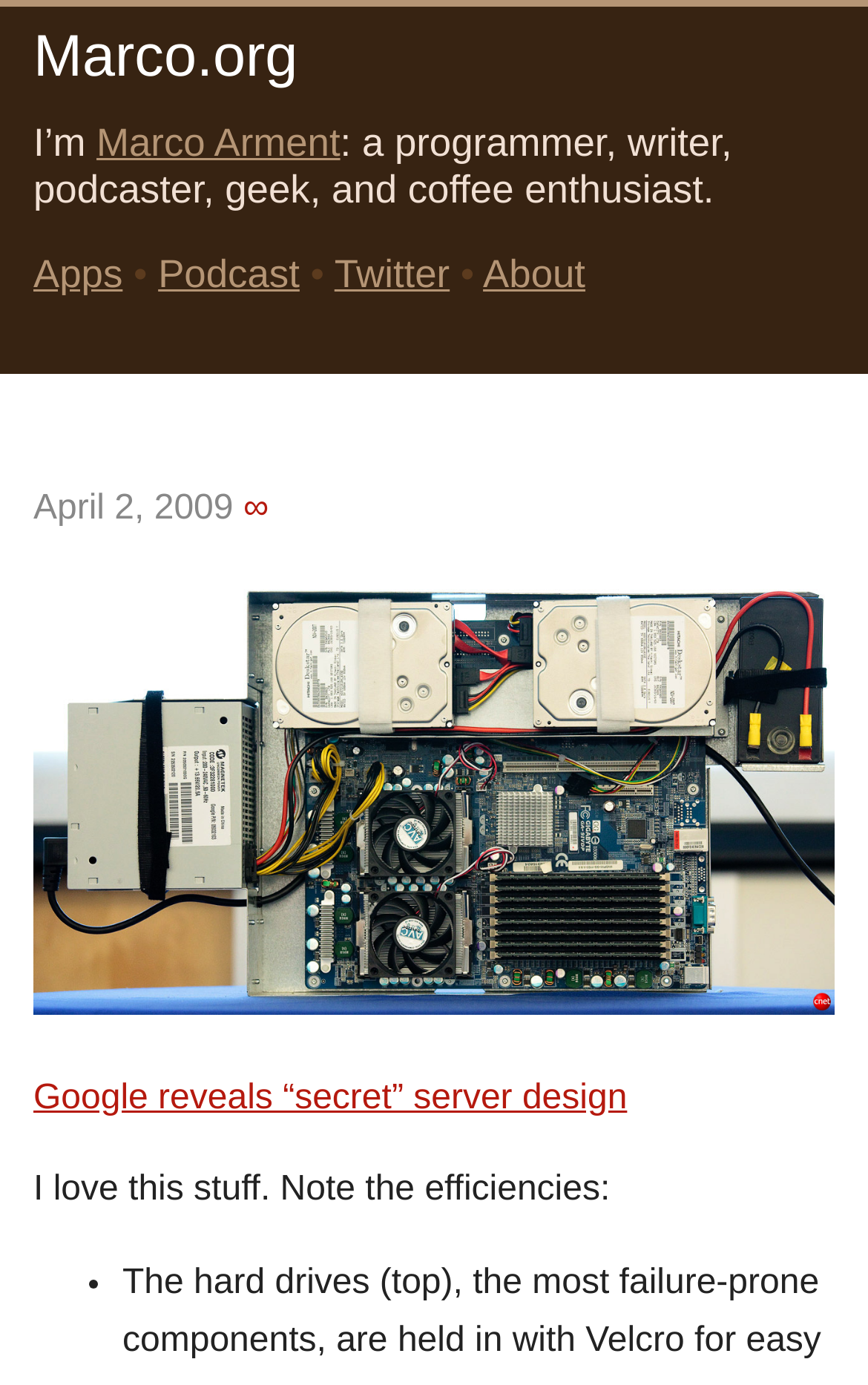Bounding box coordinates should be provided in the format (top-left x, top-left y, bottom-right x, bottom-right y) with all values between 0 and 1. Identify the bounding box for this UI element: Google reveals “secret” server design

[0.038, 0.779, 0.723, 0.806]